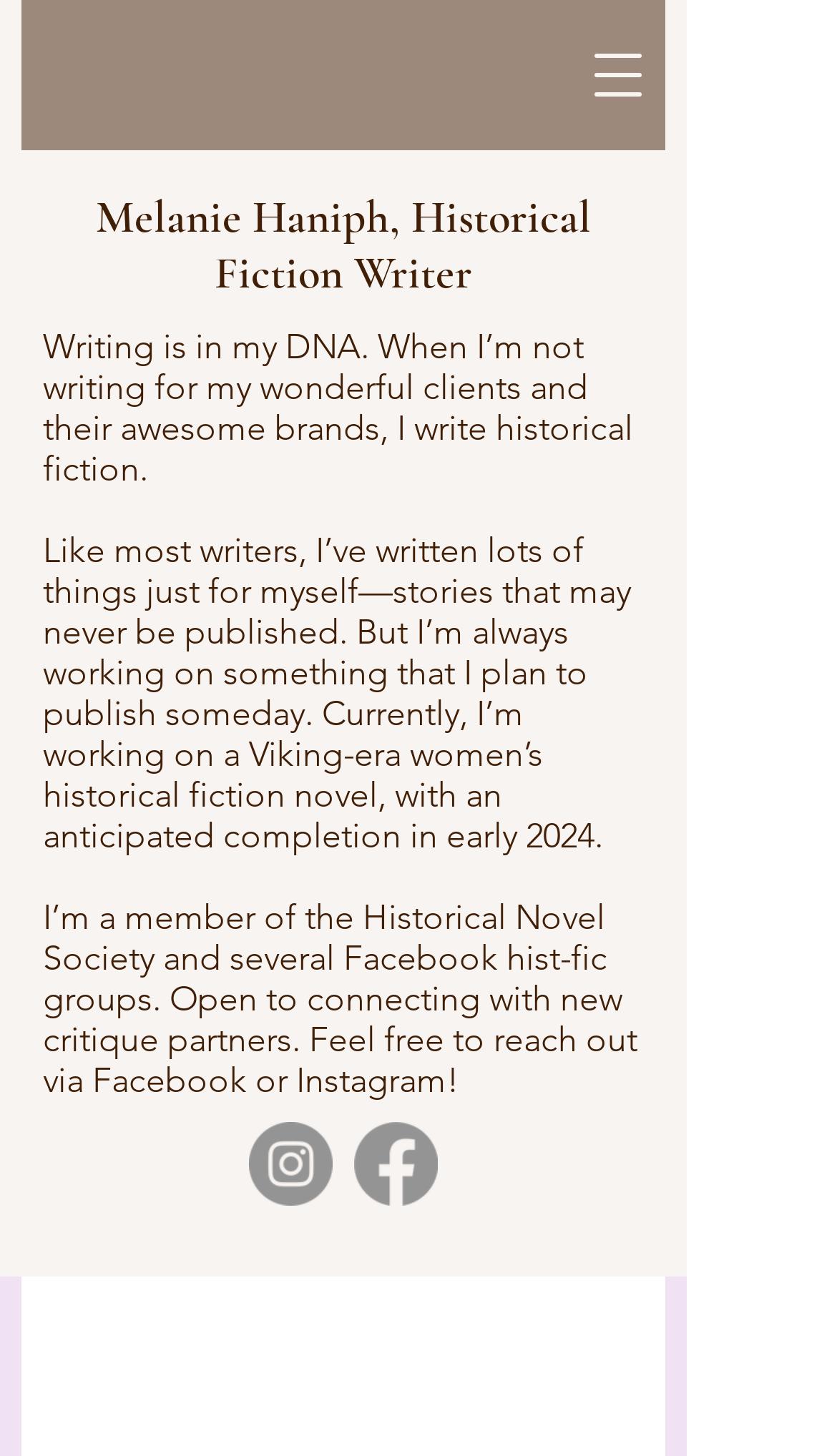What is the author open to?
Provide a well-explained and detailed answer to the question.

The webpage states that the author is open to connecting with new critique partners, as mentioned in the StaticText element, which suggests that the author is interested in collaborating with others in the writing community.